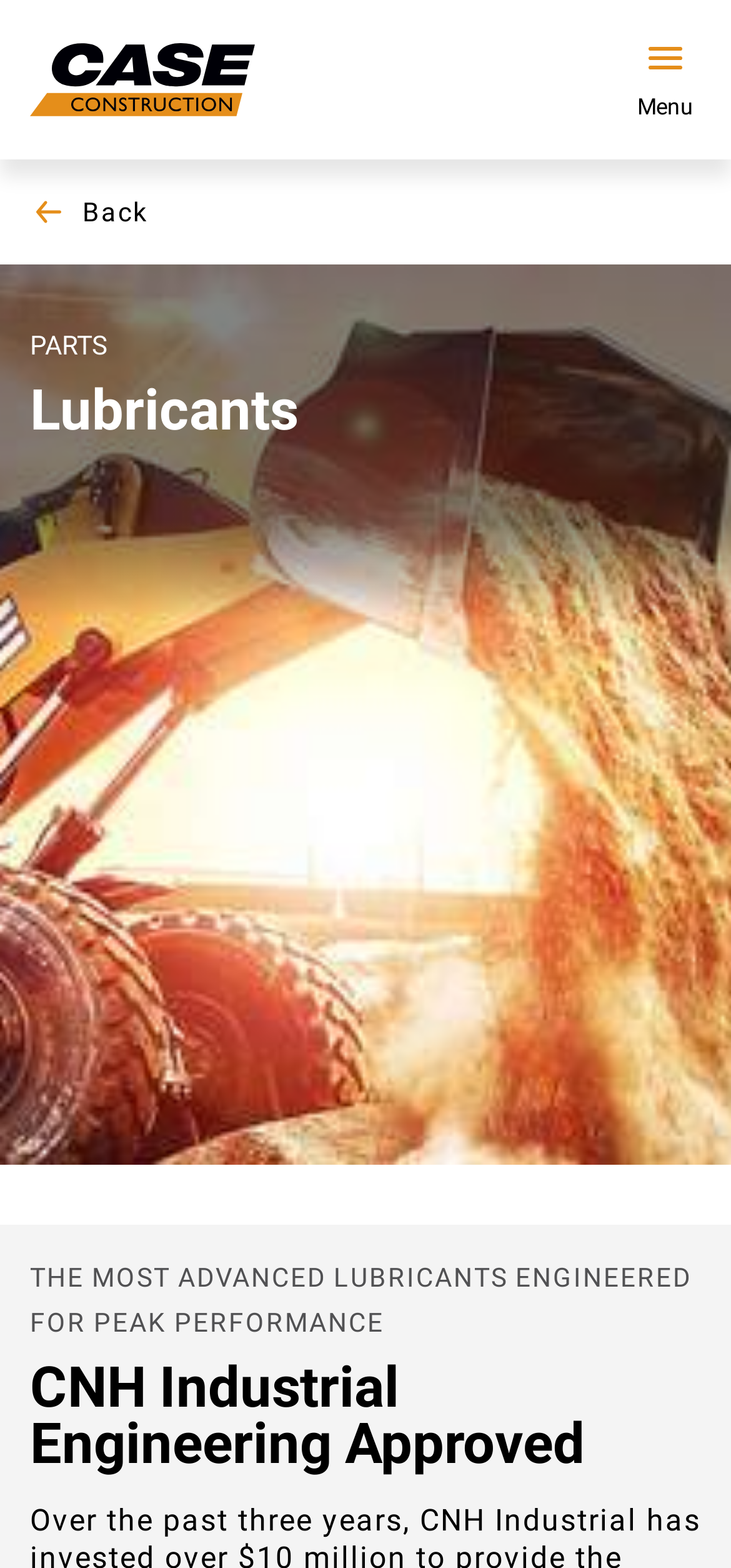Could you specify the bounding box coordinates for the clickable section to complete the following instruction: "Click on CASE Construction Equipment"?

[0.0, 0.0, 0.39, 0.102]